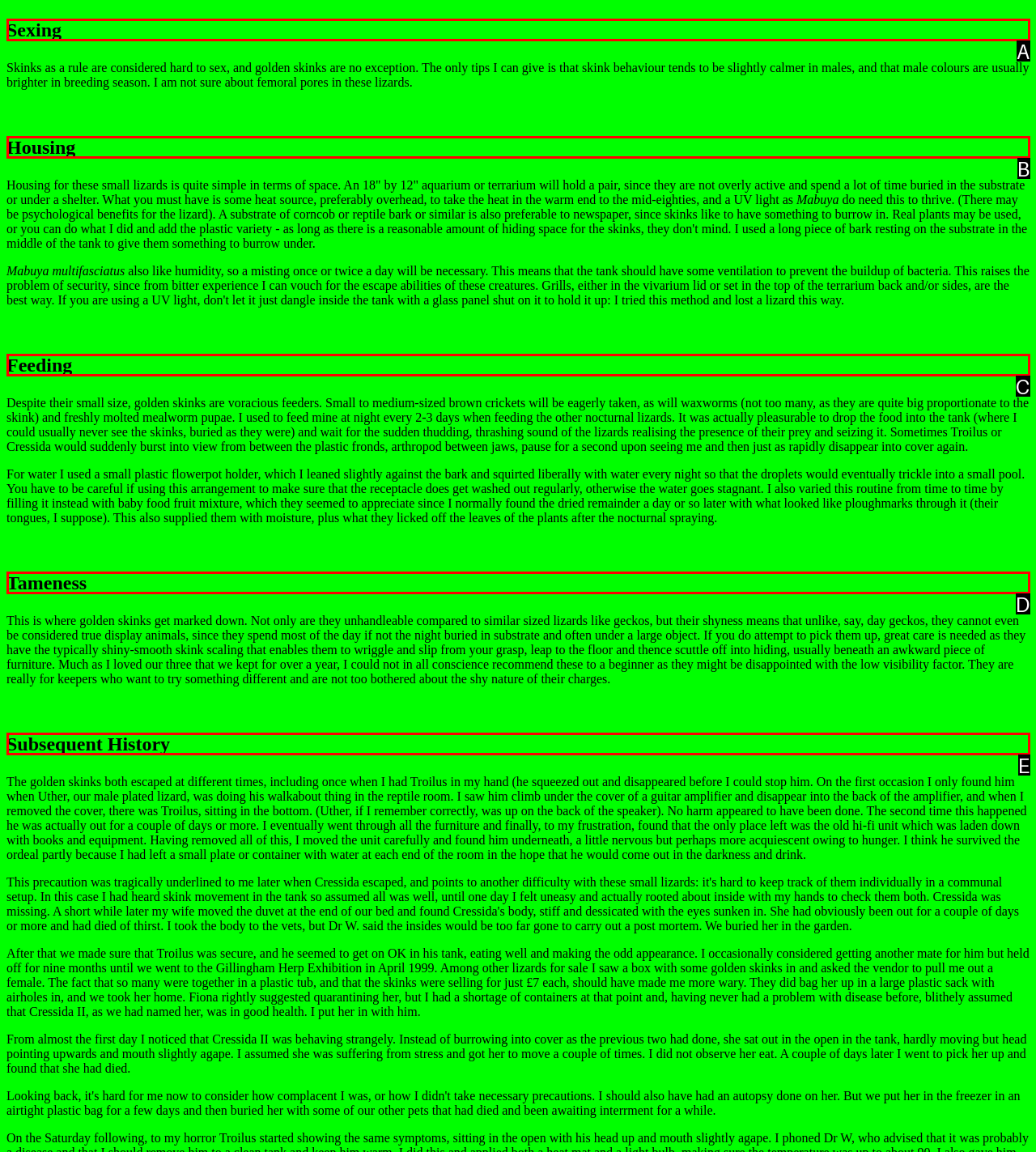Identify the HTML element that matches the description: Sexing
Respond with the letter of the correct option.

A